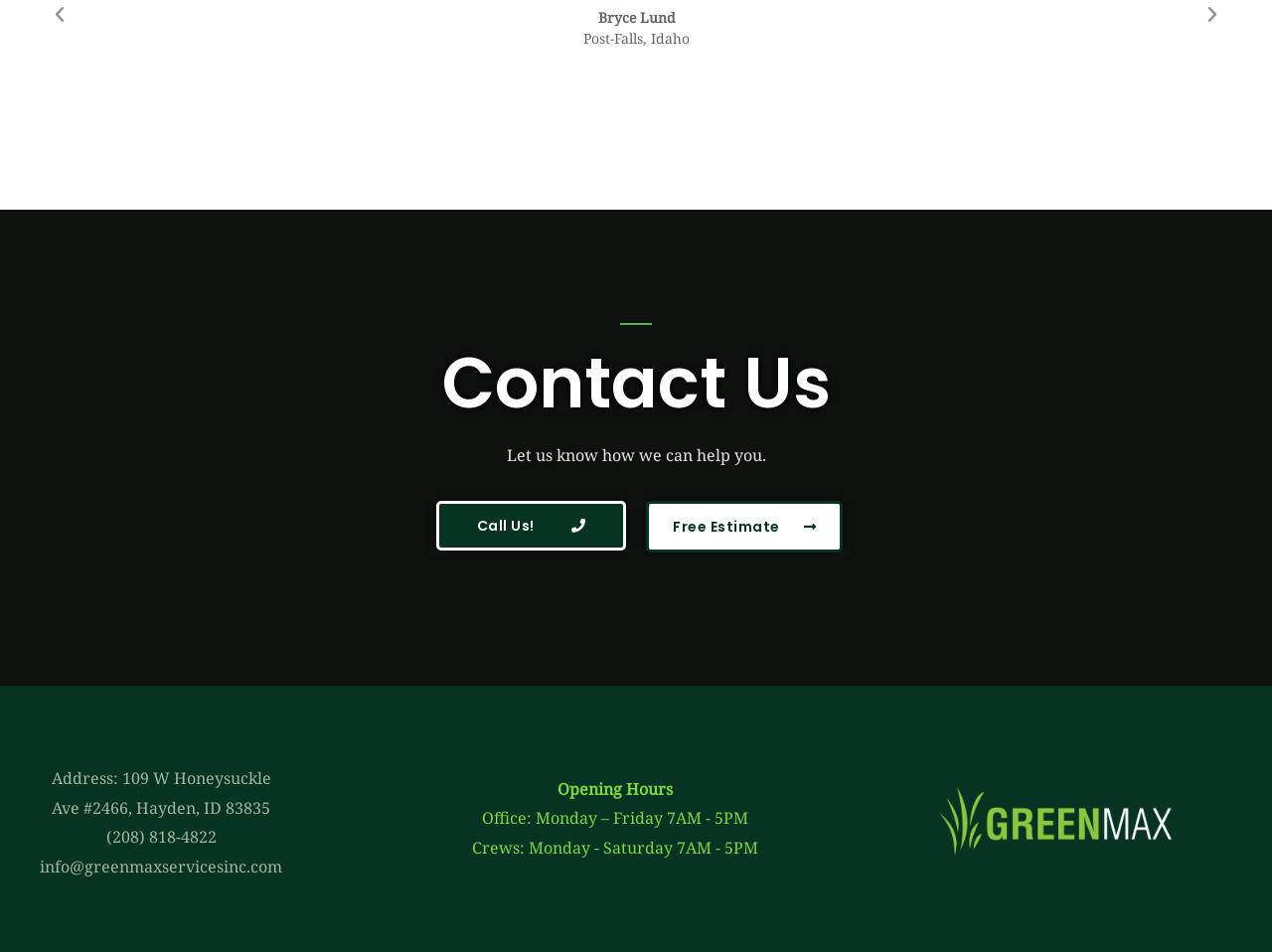Please provide the bounding box coordinate of the region that matches the element description: info@greenmaxservicesinc.com. Coordinates should be in the format (top-left x, top-left y, bottom-right x, bottom-right y) and all values should be between 0 and 1.

[0.031, 0.899, 0.222, 0.922]